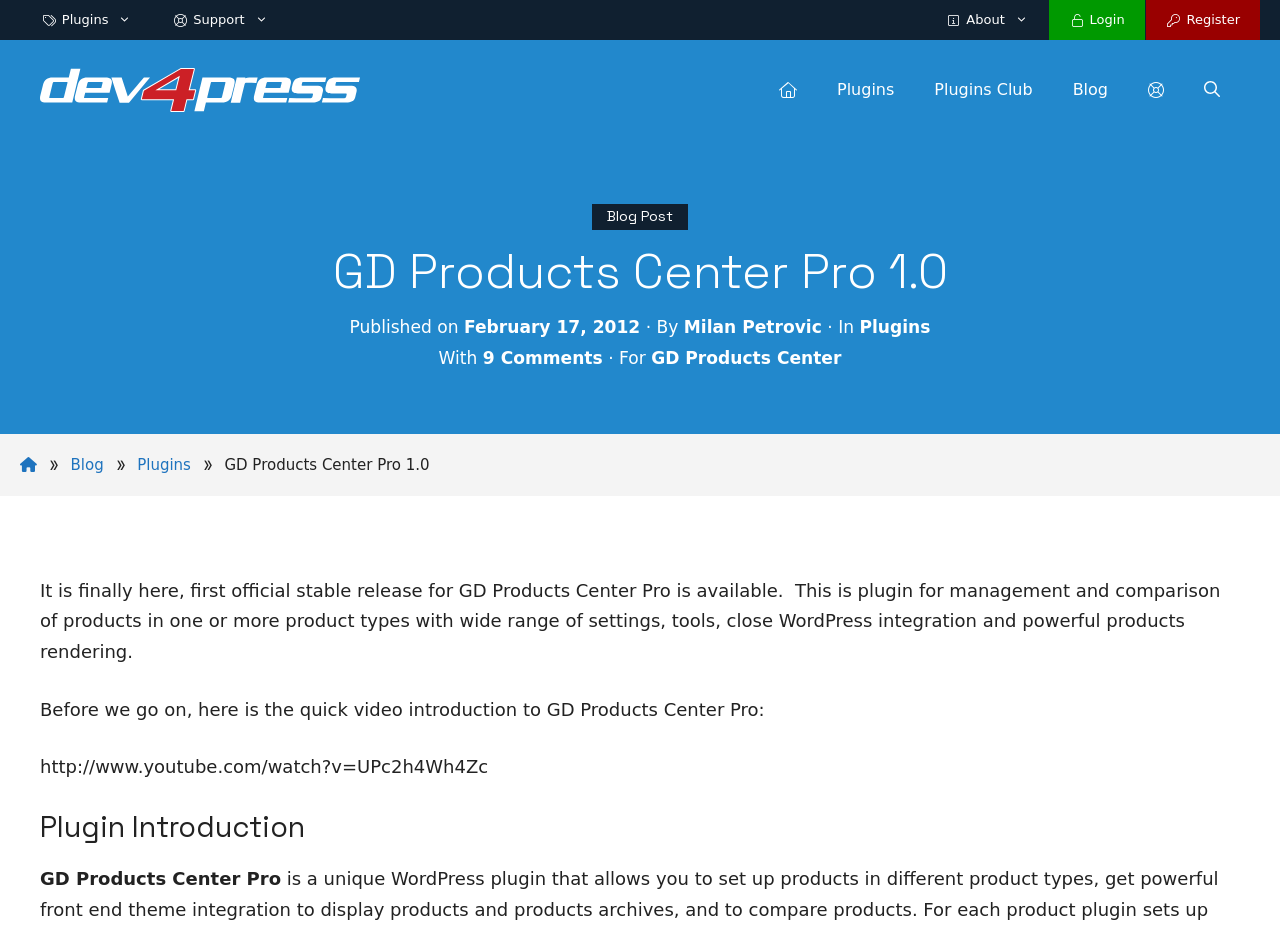Utilize the information from the image to answer the question in detail:
Who is the author of the blog post?

The author of the blog post is Milan Petrovic, which is mentioned in the 'Published on' section of the webpage, along with the date and time of publication.